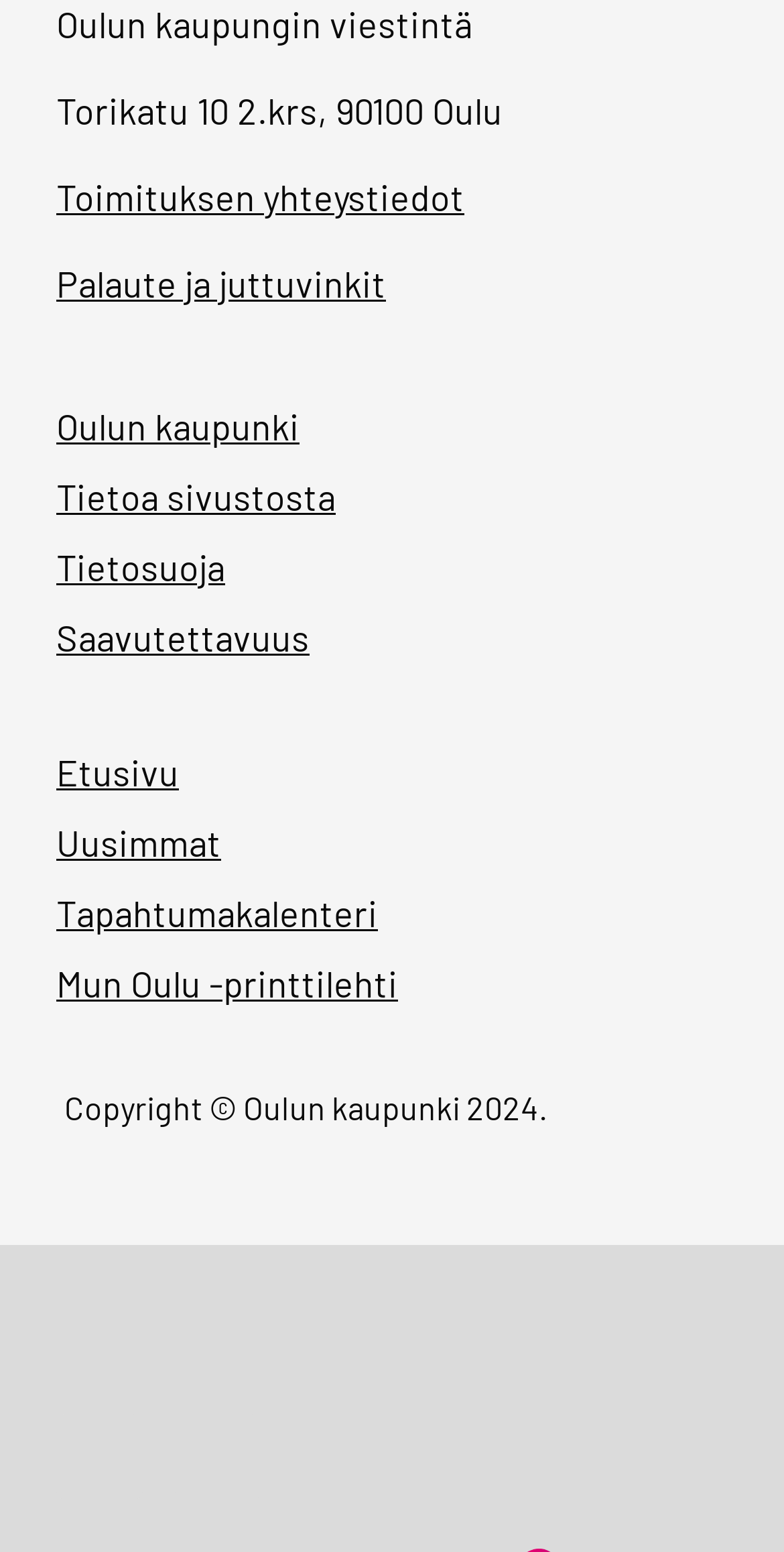Locate the bounding box coordinates of the element you need to click to accomplish the task described by this instruction: "View contact information".

[0.072, 0.113, 0.592, 0.141]